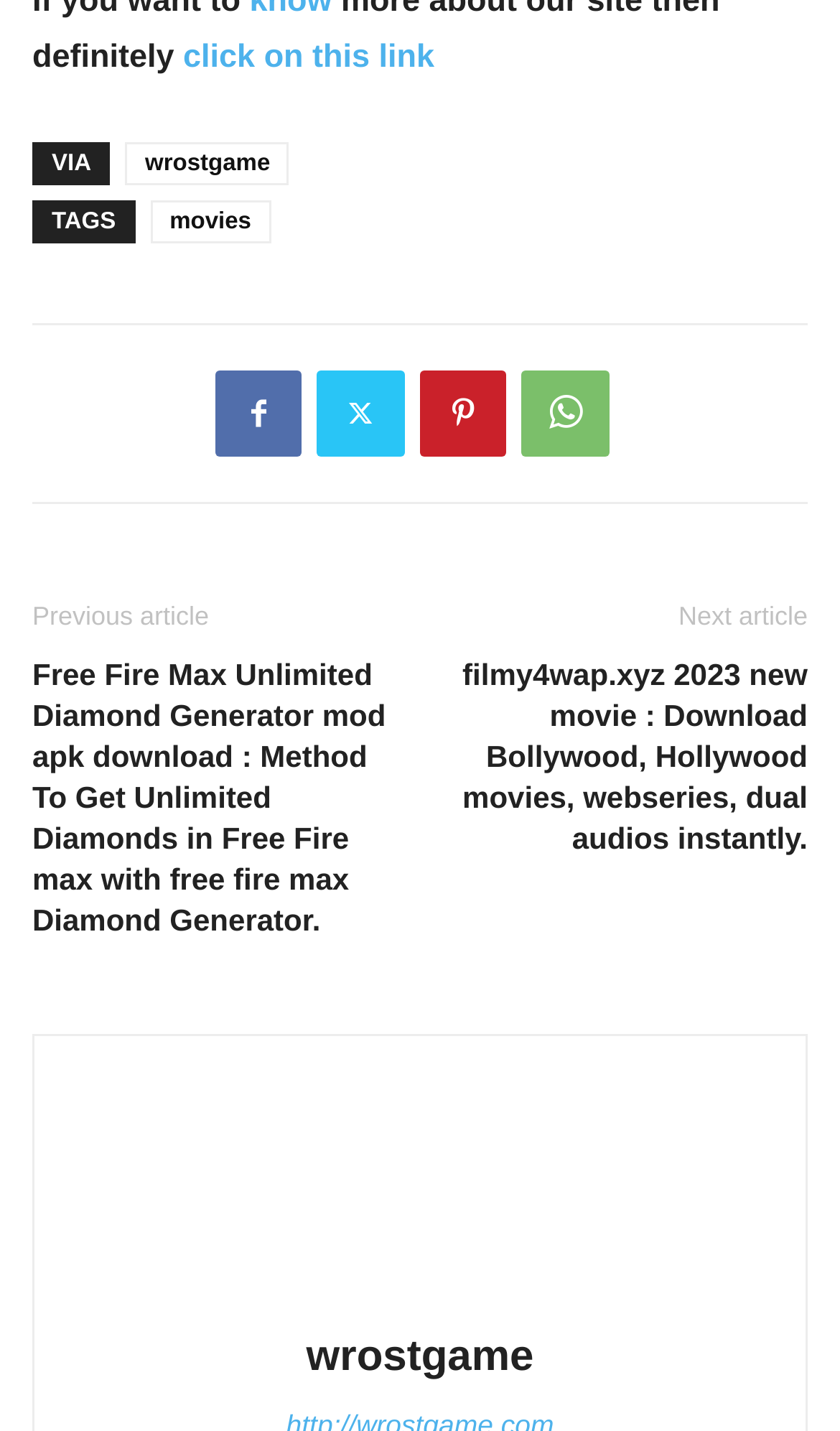What is the icon represented by ''?
Based on the image, respond with a single word or phrase.

search